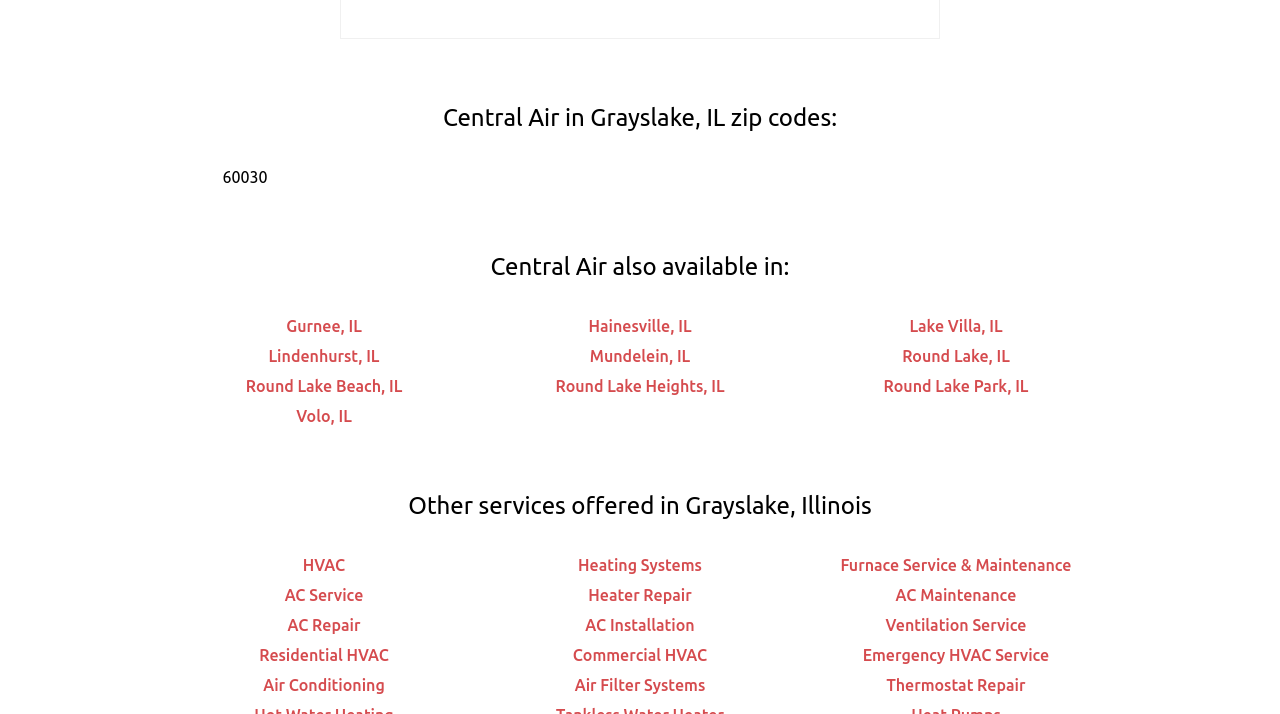What is the last service listed under 'Other services offered in Grayslake, Illinois'?
Answer the question in a detailed and comprehensive manner.

The answer can be found by examining the links below the heading 'Other services offered in Grayslake, Illinois' and finding the last link, which is 'Air Filter Systems' with the bounding box coordinates [0.449, 0.947, 0.551, 0.972].